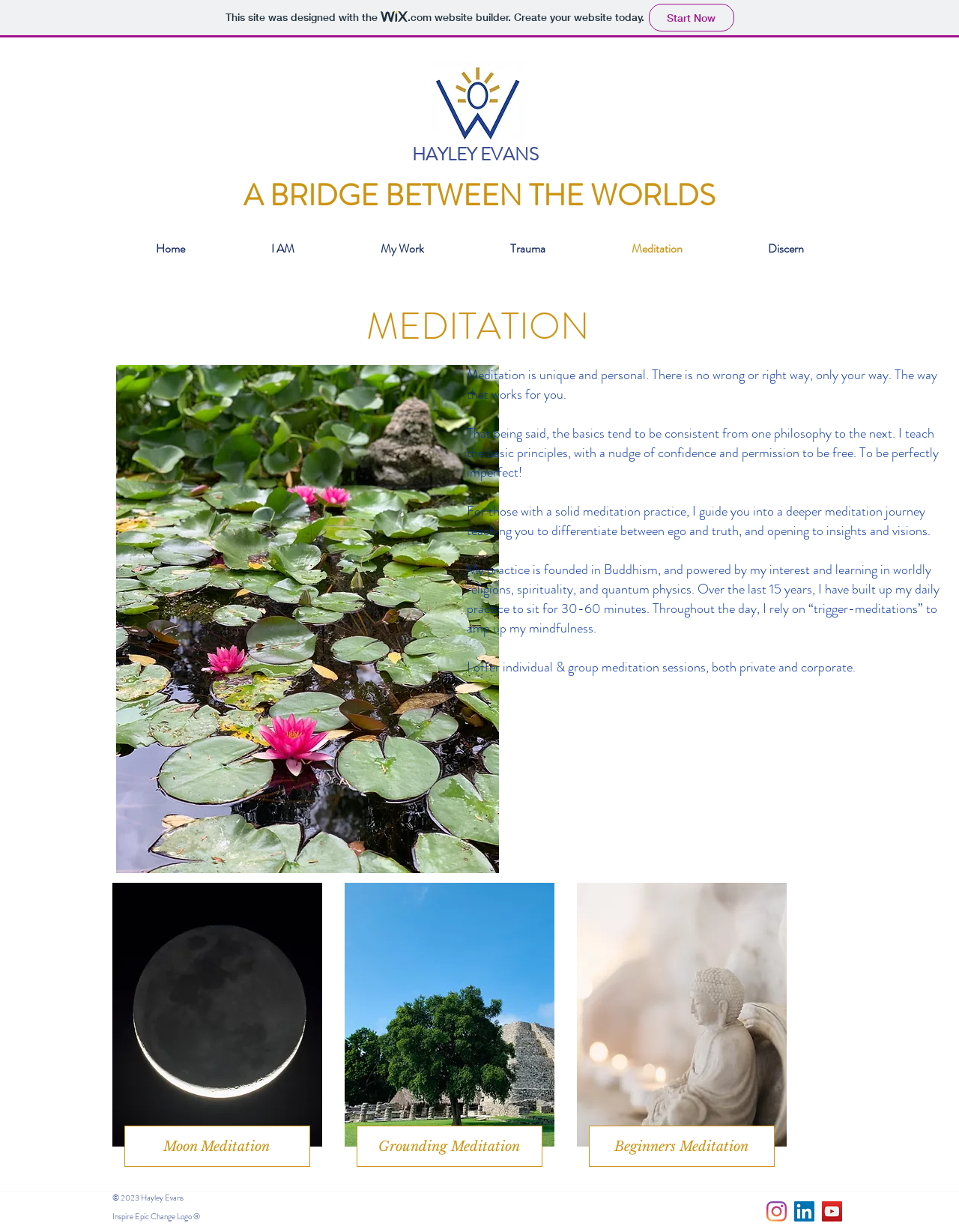Identify the bounding box coordinates for the UI element that matches this description: "aria-label="LinkedIn Social Icon"".

[0.828, 0.975, 0.849, 0.991]